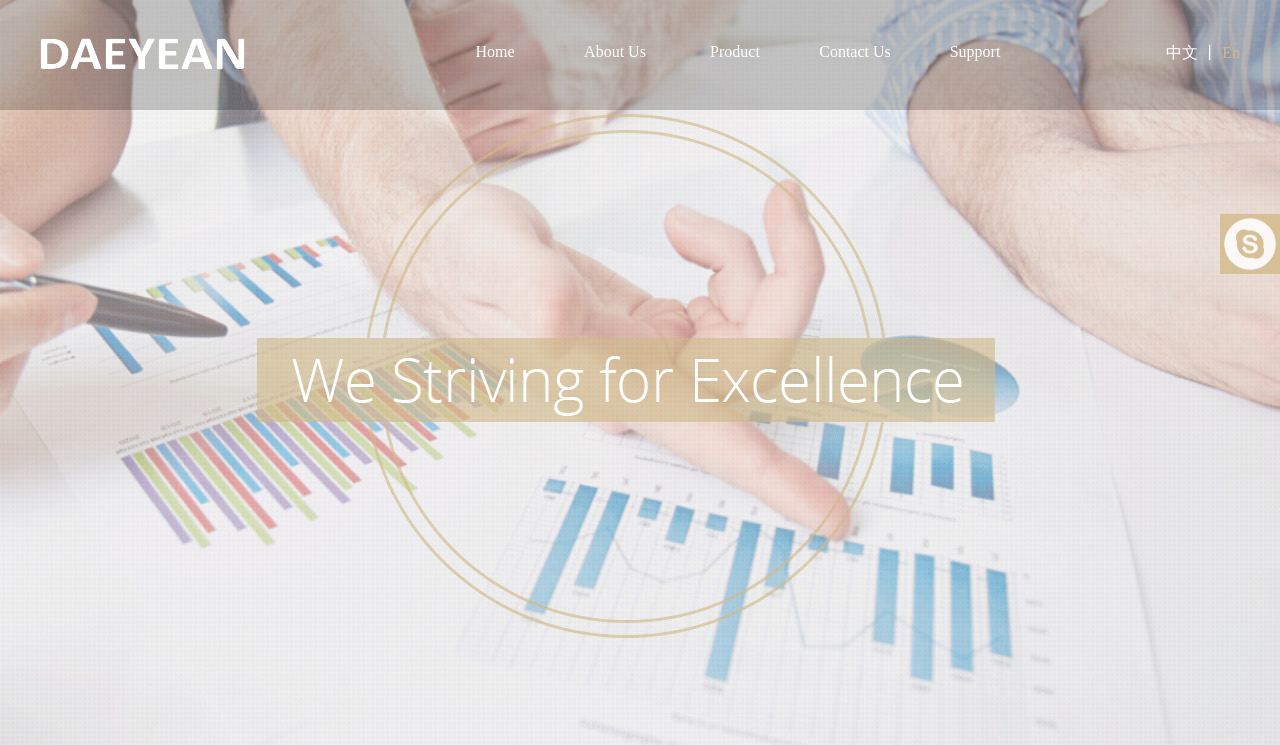Given the element description 😞, specify the bounding box coordinates of the corresponding UI element in the format (top-left x, top-left y, bottom-right x, bottom-right y). All values must be between 0 and 1.

None